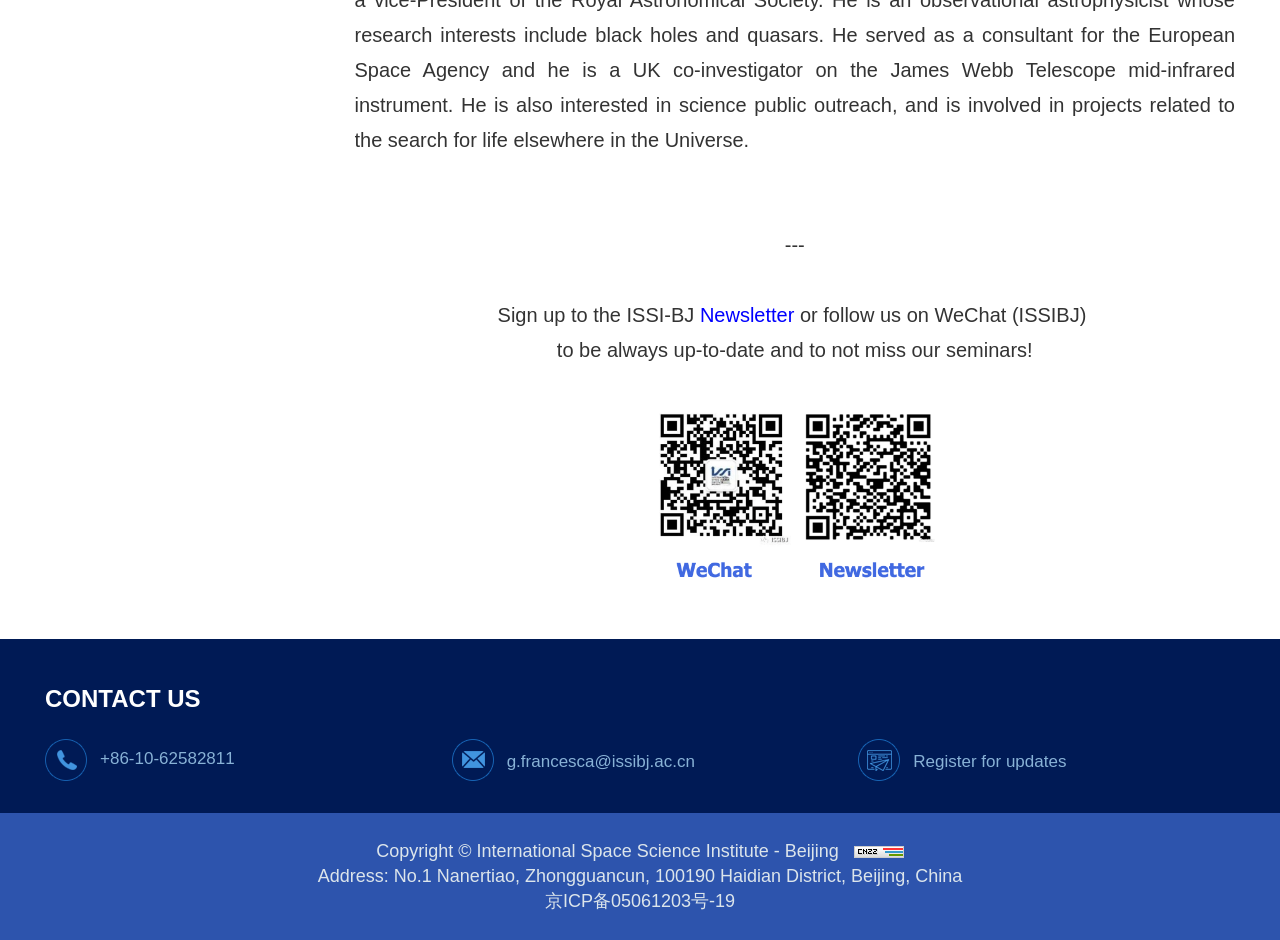Using a single word or phrase, answer the following question: 
What is the address of the institution?

No.1 Nanertiao, Zhongguancun, 100190 Haidian District, Beijing, China